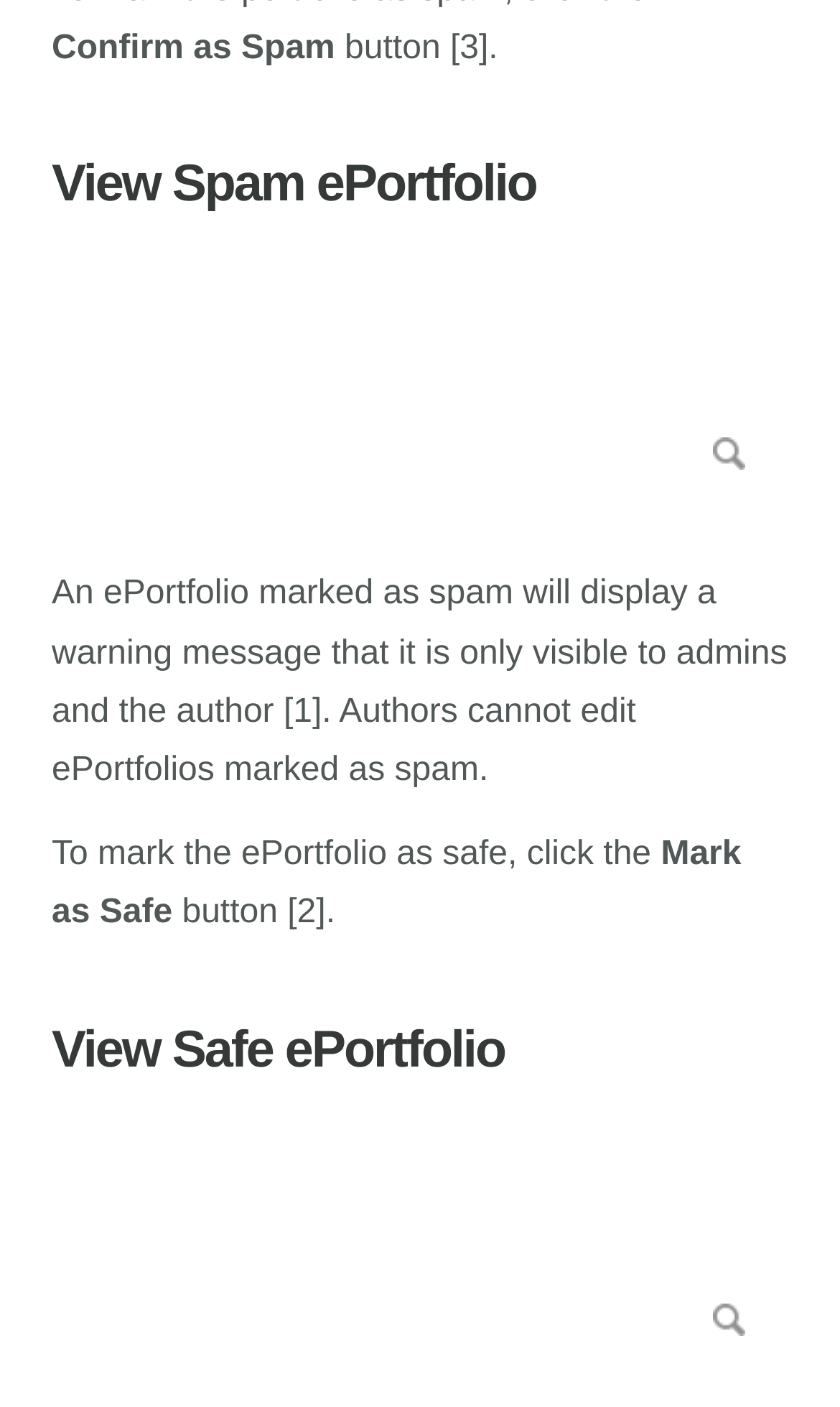Can you provide the bounding box coordinates for the element that should be clicked to implement the instruction: "View Safe ePortfolio"?

[0.062, 0.725, 0.938, 0.769]